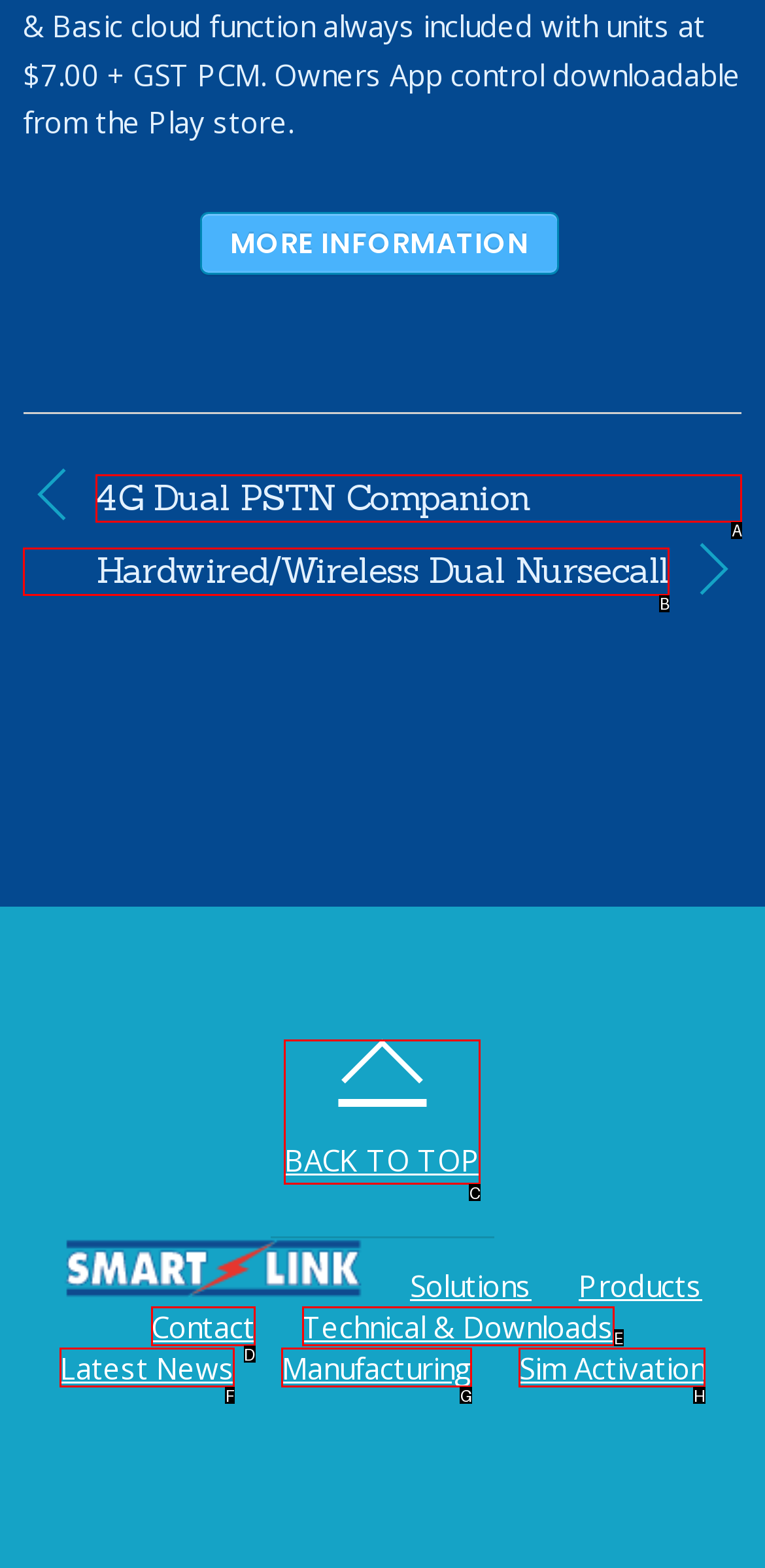Identify the HTML element that corresponds to the description: Manufacturing
Provide the letter of the matching option from the given choices directly.

G